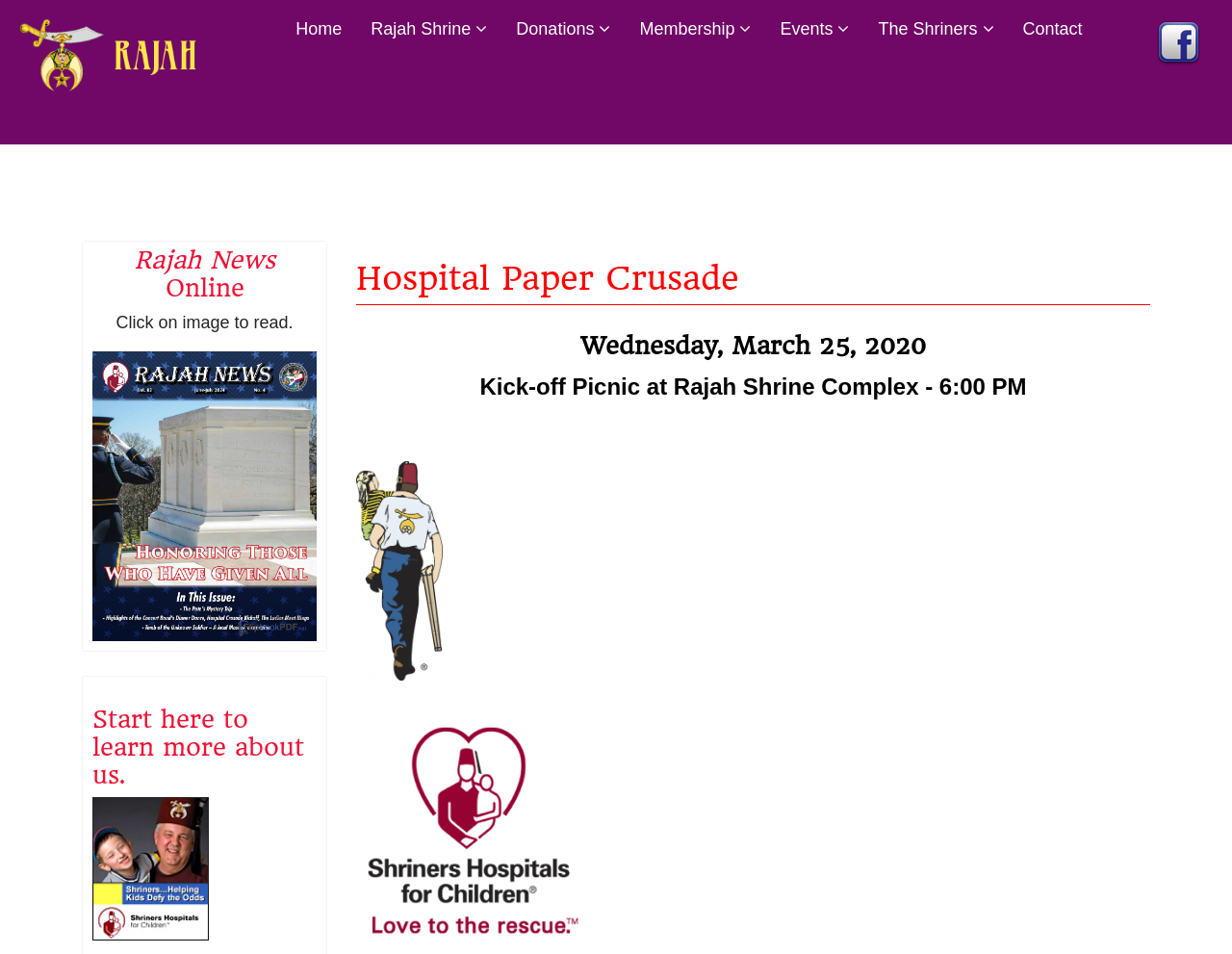Generate a thorough description of the webpage.

The webpage is the home of Rajah Shriners, providing information about Shriners, Shriners Hospitals for Children, Membership, Units, Clubs, Events, and Activities. 

At the top left, there is a link to "Rajah Shrine" accompanied by an image of the same name. To the right of this, there are several links, including "Home", "Donations", "Membership", "Events", and "The Shriners" with an icon, followed by "Contact" and a Facebook icon link. 

Below these links, there is a heading "Rajah News Online" with an image and a link below it. The image has a caption "Click on image to read." 

Further down, there is a heading "Start here to learn more about us." with another link below it. 

On the right side of the page, there is a section dedicated to "Hospital Paper Crusade". It has a heading with the same name, followed by a date "Wednesday, March 25, 2020". Below this, there is a description of an event, "Kick-off Picnic at Rajah Shrine Complex - 6:00 PM", accompanied by an image of a silent messenger and another image of Shriners Hospital.